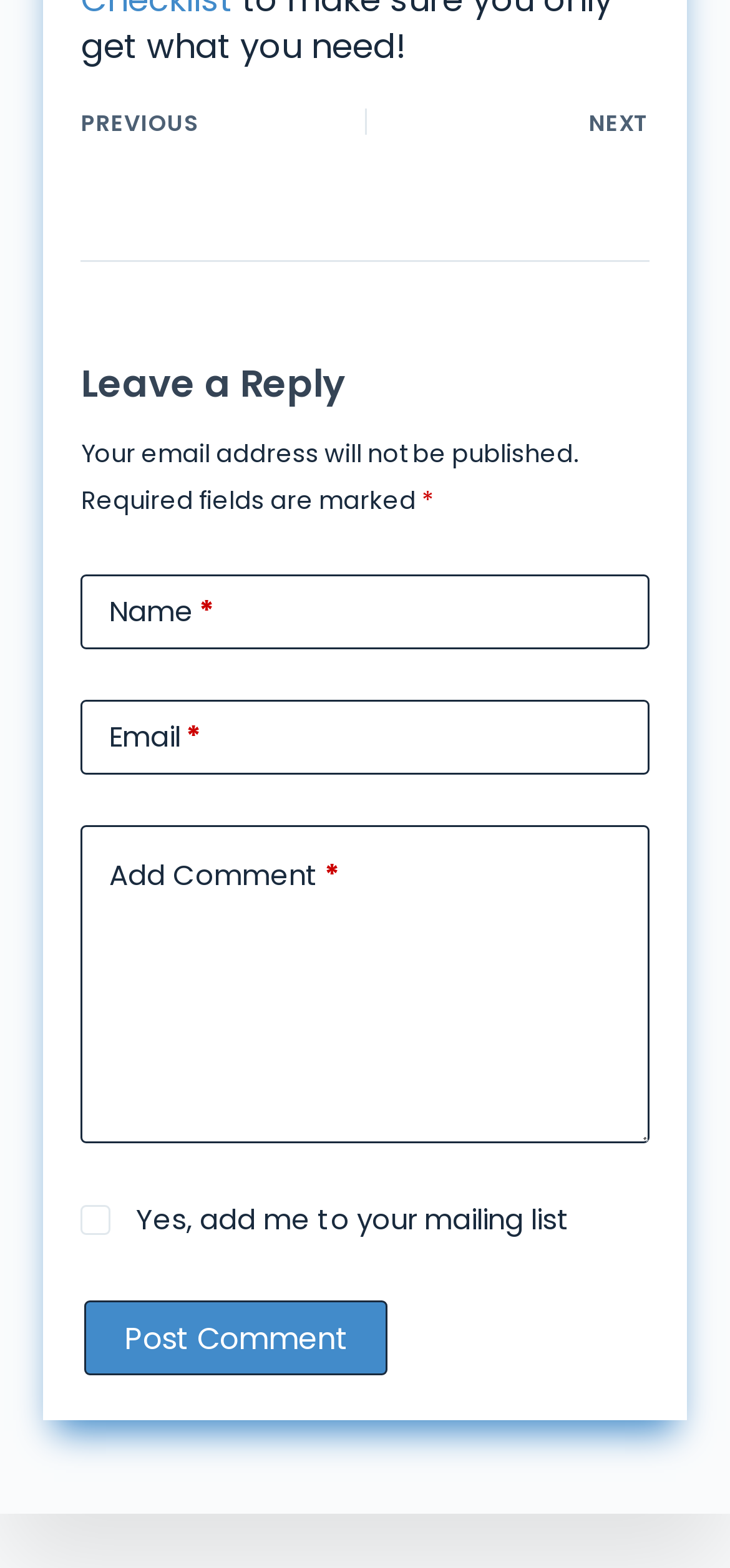Bounding box coordinates are specified in the format (top-left x, top-left y, bottom-right x, bottom-right y). All values are floating point numbers bounded between 0 and 1. Please provide the bounding box coordinate of the region this sentence describes: parent_node: Add Comment name="comment"

[0.111, 0.526, 0.889, 0.729]